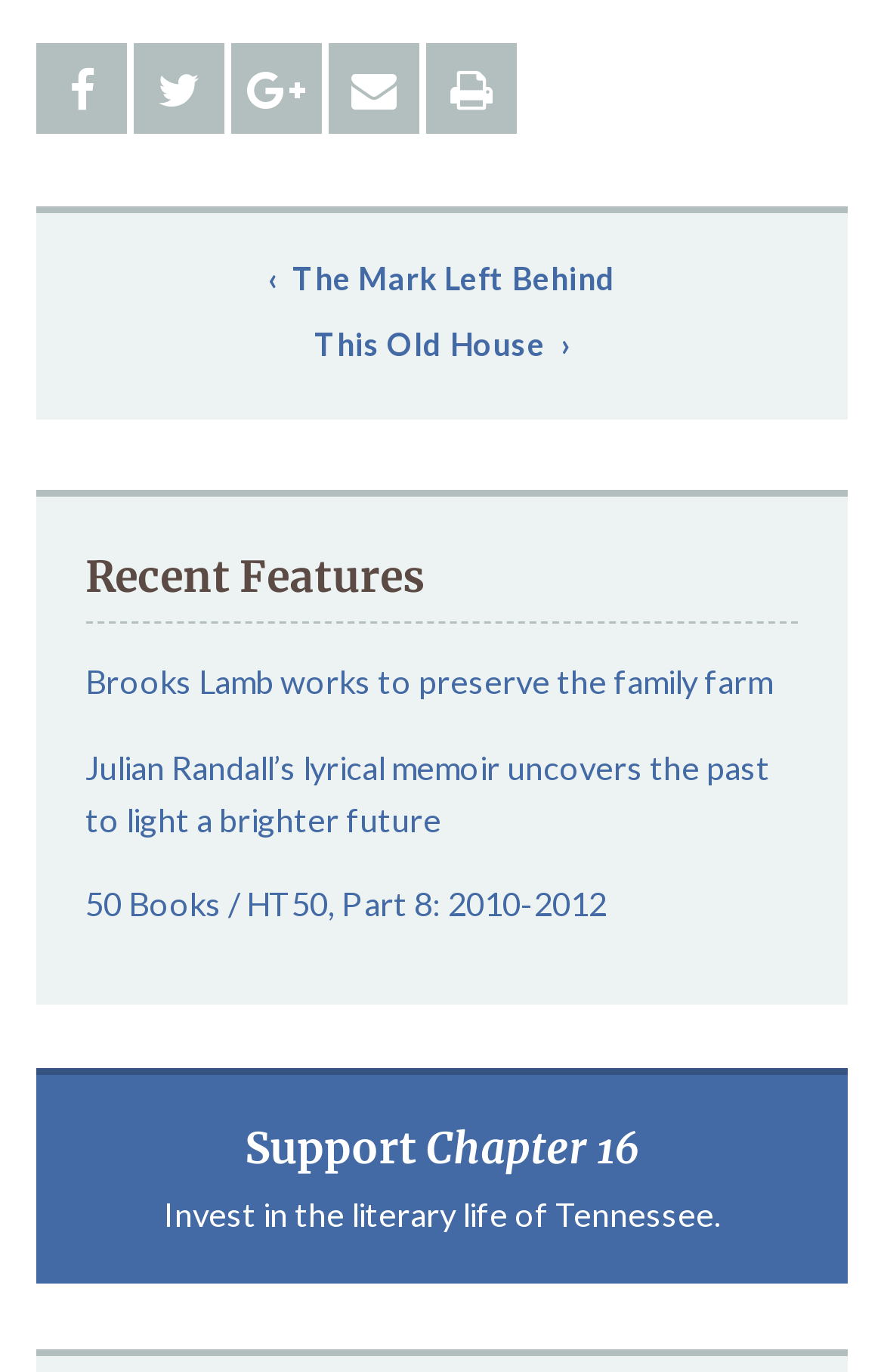How many navigation links are there?
Look at the image and provide a detailed response to the question.

I counted the number of links at the top of the page, which are represented by icons '', '', '', '', and ''. These links are likely navigation links.